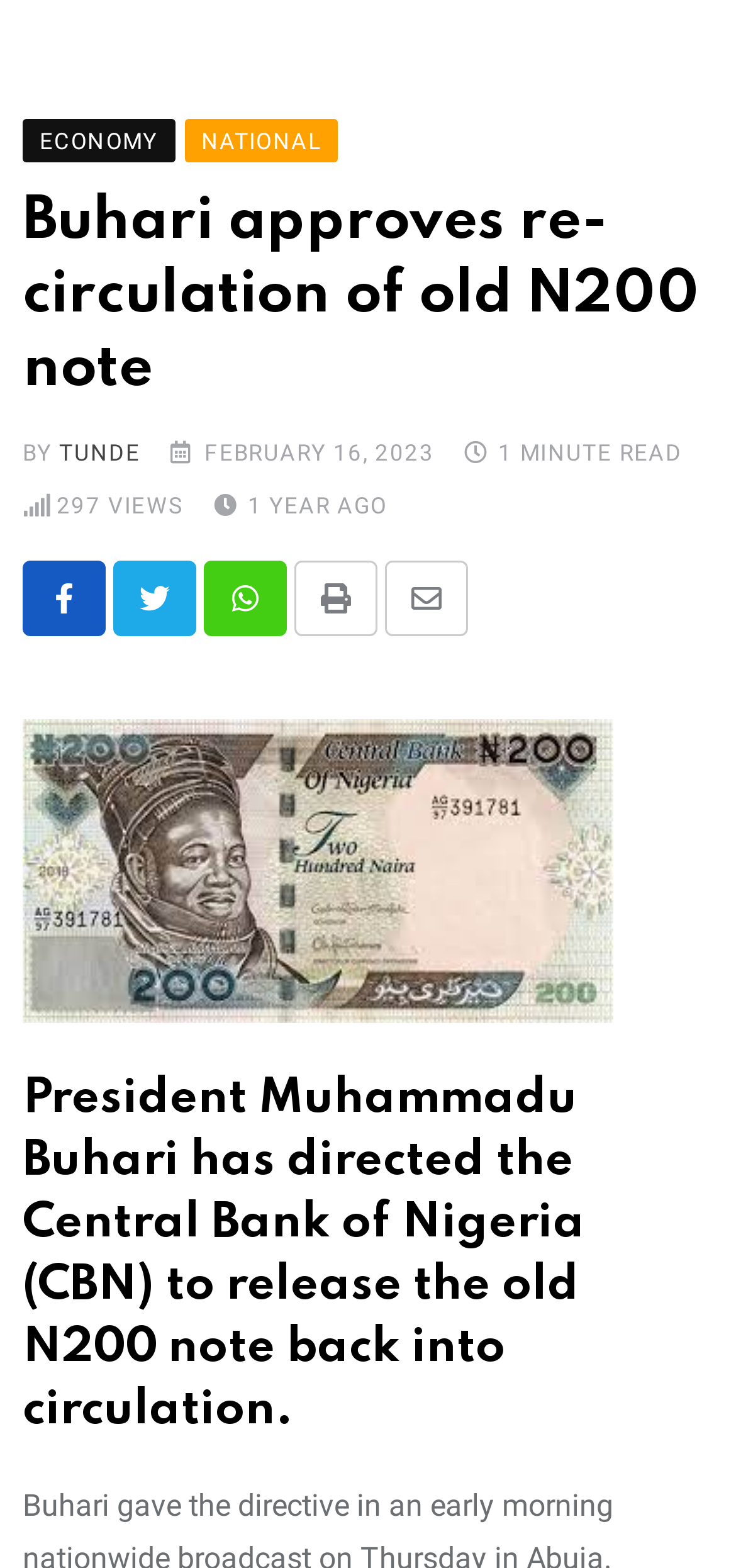Please respond in a single word or phrase: 
What is the name of the bank mentioned?

Central Bank of Nigeria